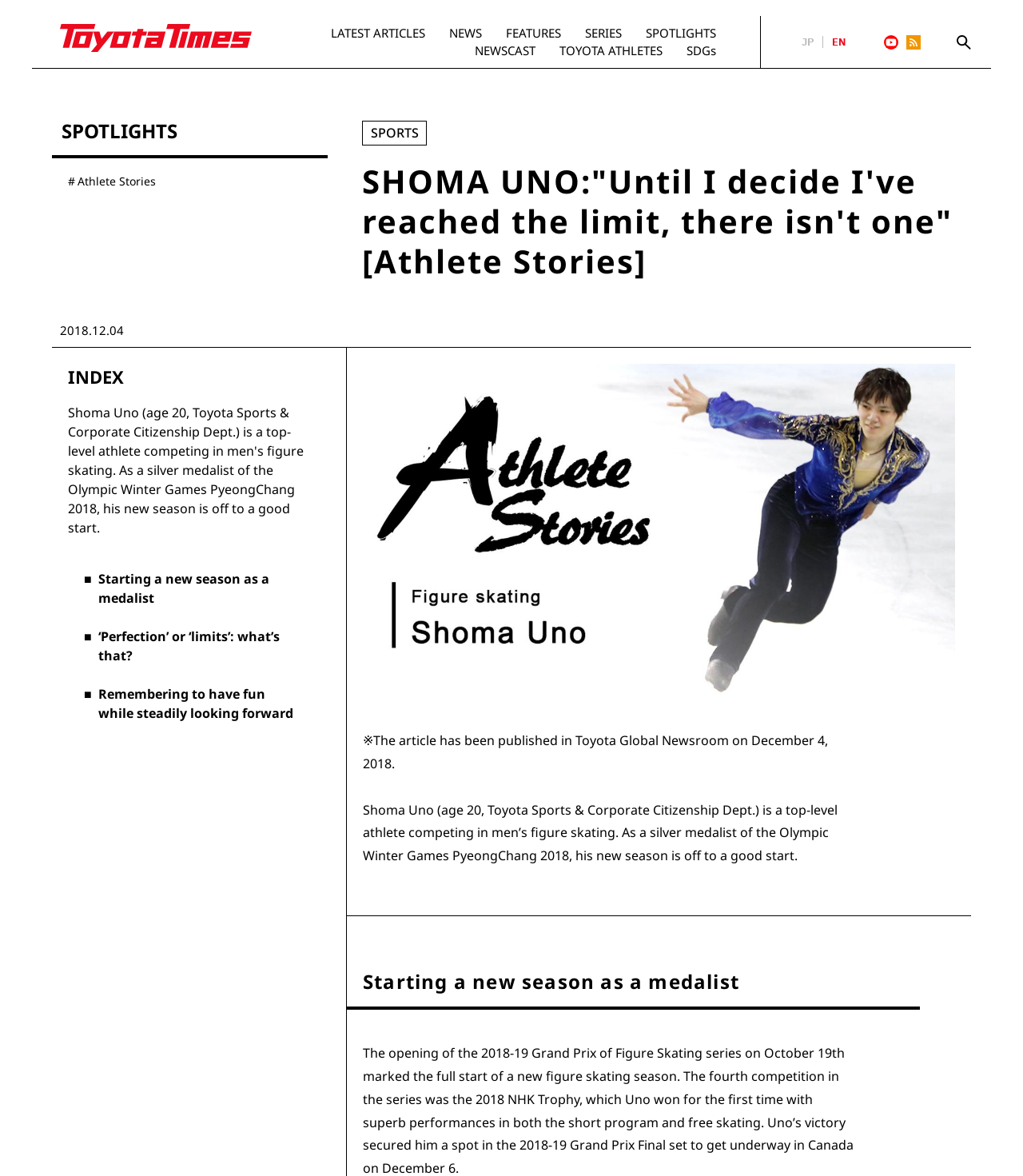Determine the bounding box coordinates of the clickable element to achieve the following action: 'Read the latest articles'. Provide the coordinates as four float values between 0 and 1, formatted as [left, top, right, bottom].

[0.318, 0.02, 0.422, 0.036]